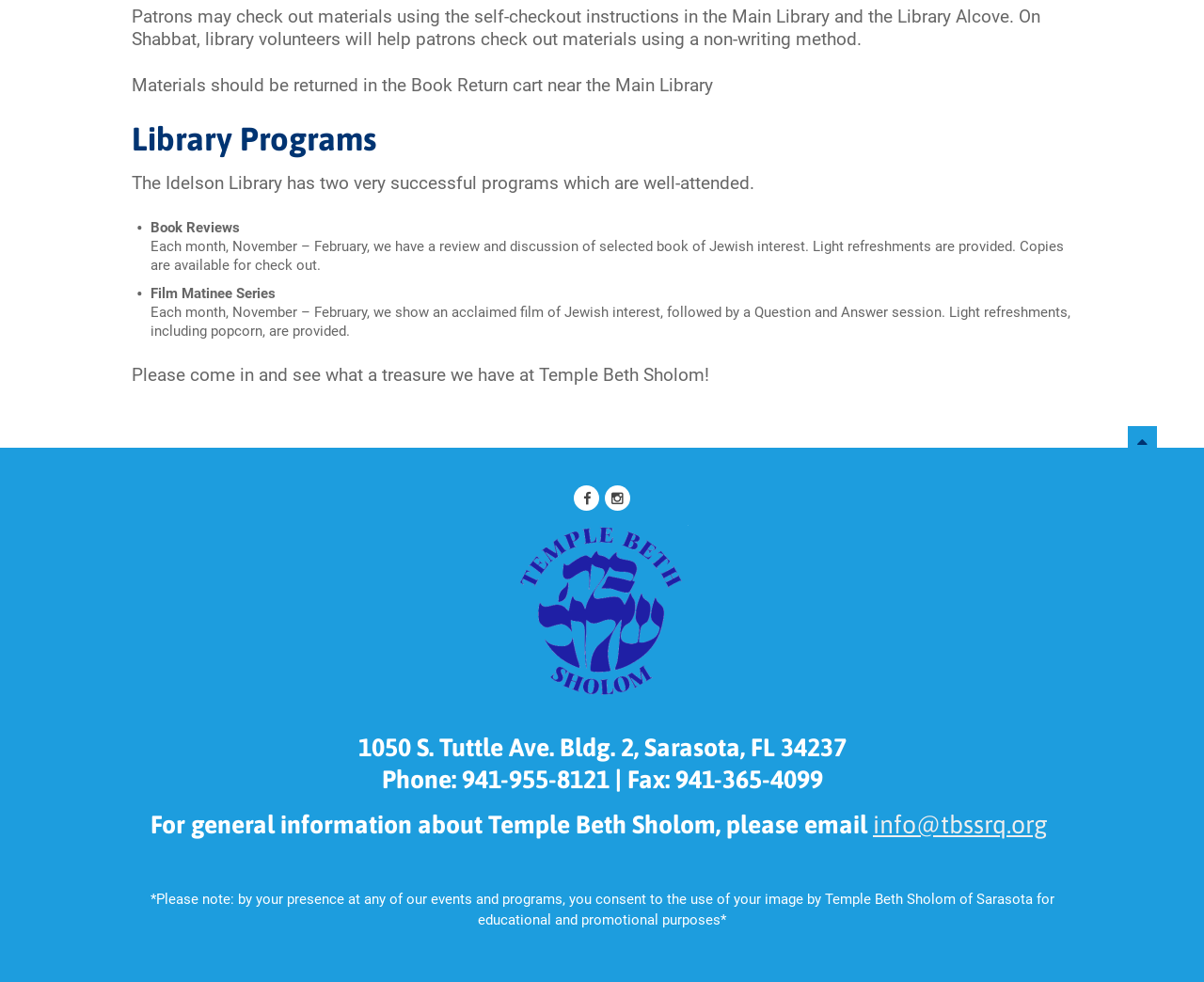Answer the question in one word or a short phrase:
What is the location of the library?

Sarasota, FL 34237